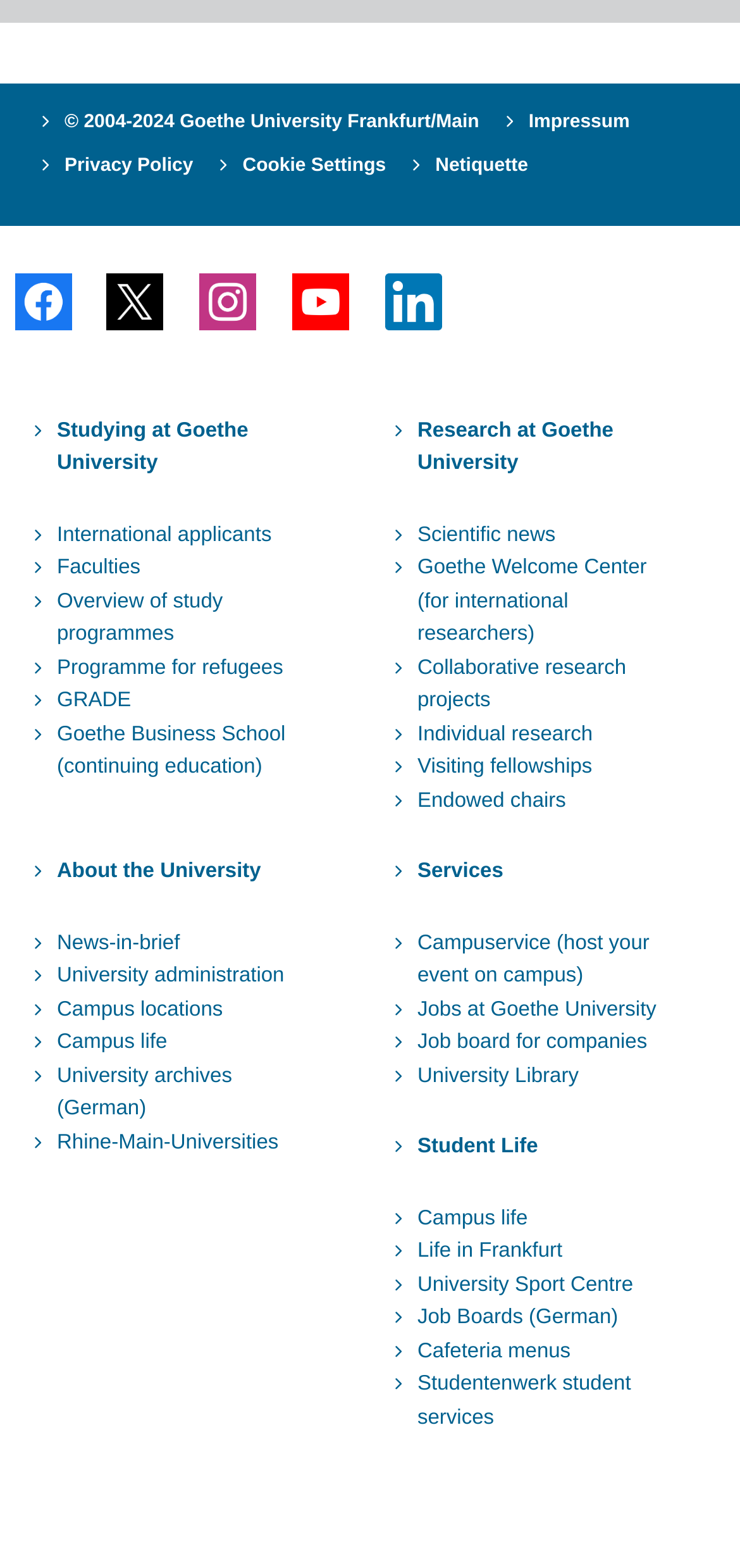Refer to the screenshot and give an in-depth answer to this question: What is the copyright year range of Goethe University Frankfurt?

The copyright year range can be found at the bottom of the webpage, where it says '© 2004-2024 Goethe University Frankfurt/Main'. This indicates that the university has been active since 2004 and the copyright is valid until 2024.